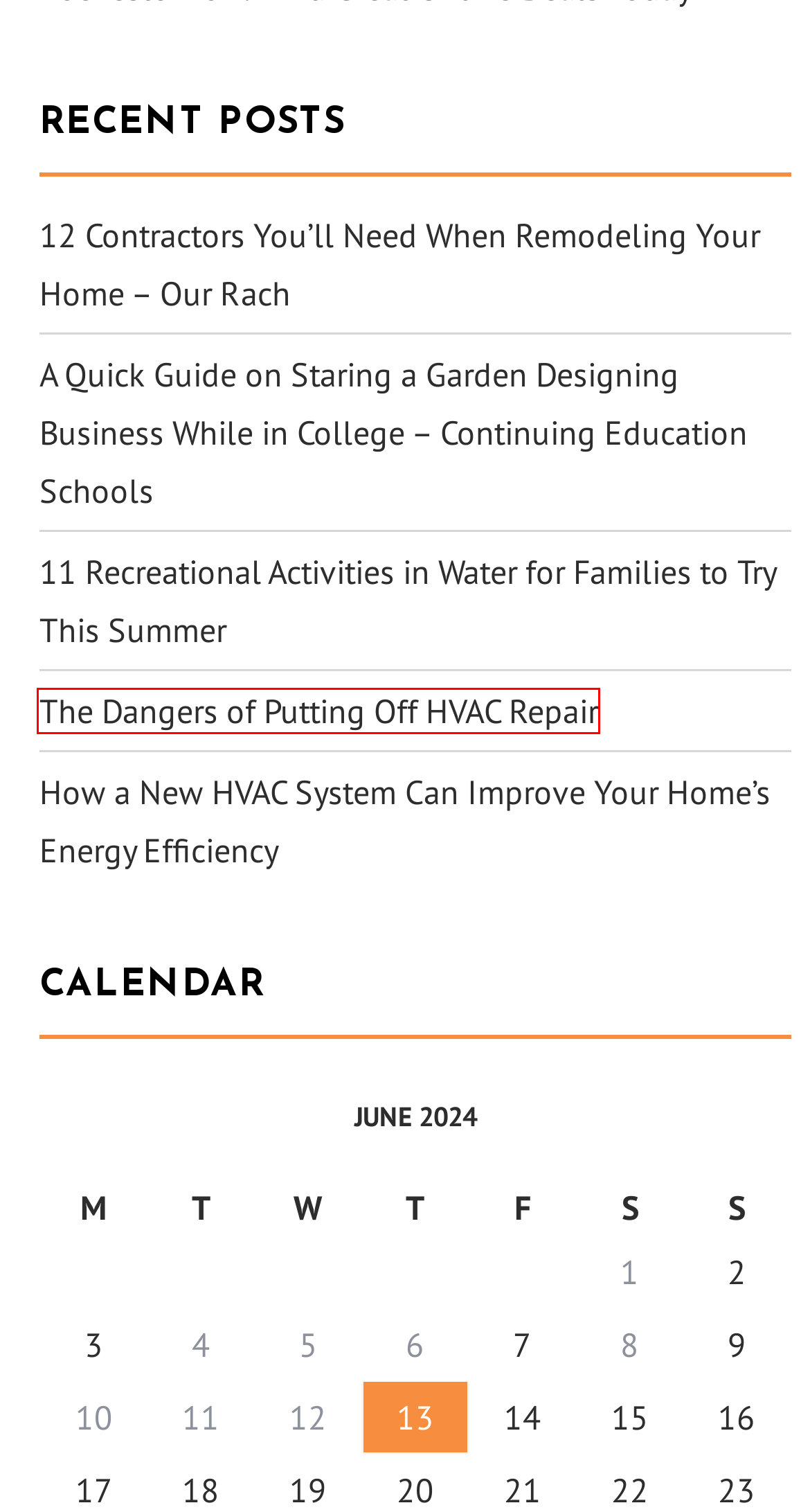Check out the screenshot of a webpage with a red rectangle bounding box. Select the best fitting webpage description that aligns with the new webpage after clicking the element inside the bounding box. Here are the candidates:
A. June 4, 2024 - Info Engine
B. The Dangers of Putting Off HVAC Repair - Info Engine
C. How to find the best cleaning supplies and products - Info Engine
D. June 5, 2024 - Info Engine
E. June 8, 2024 - Info Engine
F. June 1, 2024 - Info Engine
G. How a New HVAC System Can Improve Your Home's Energy Efficiency - Info Engine
H. June 6, 2024 - Info Engine

B